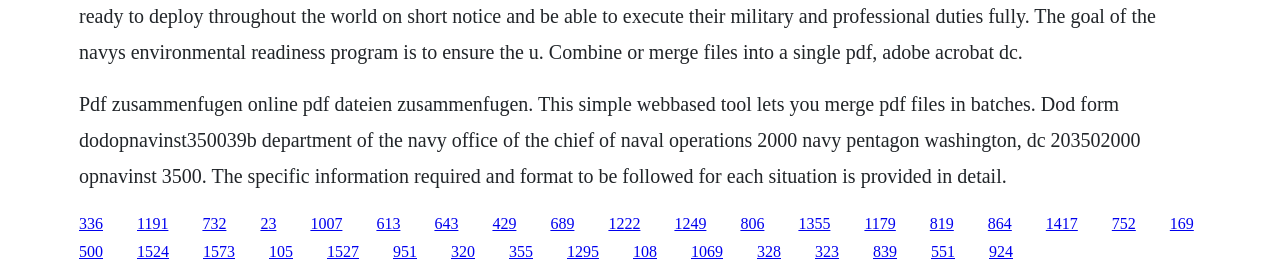What is the format of the specific information required?
Please answer using one word or phrase, based on the screenshot.

Provided in detail